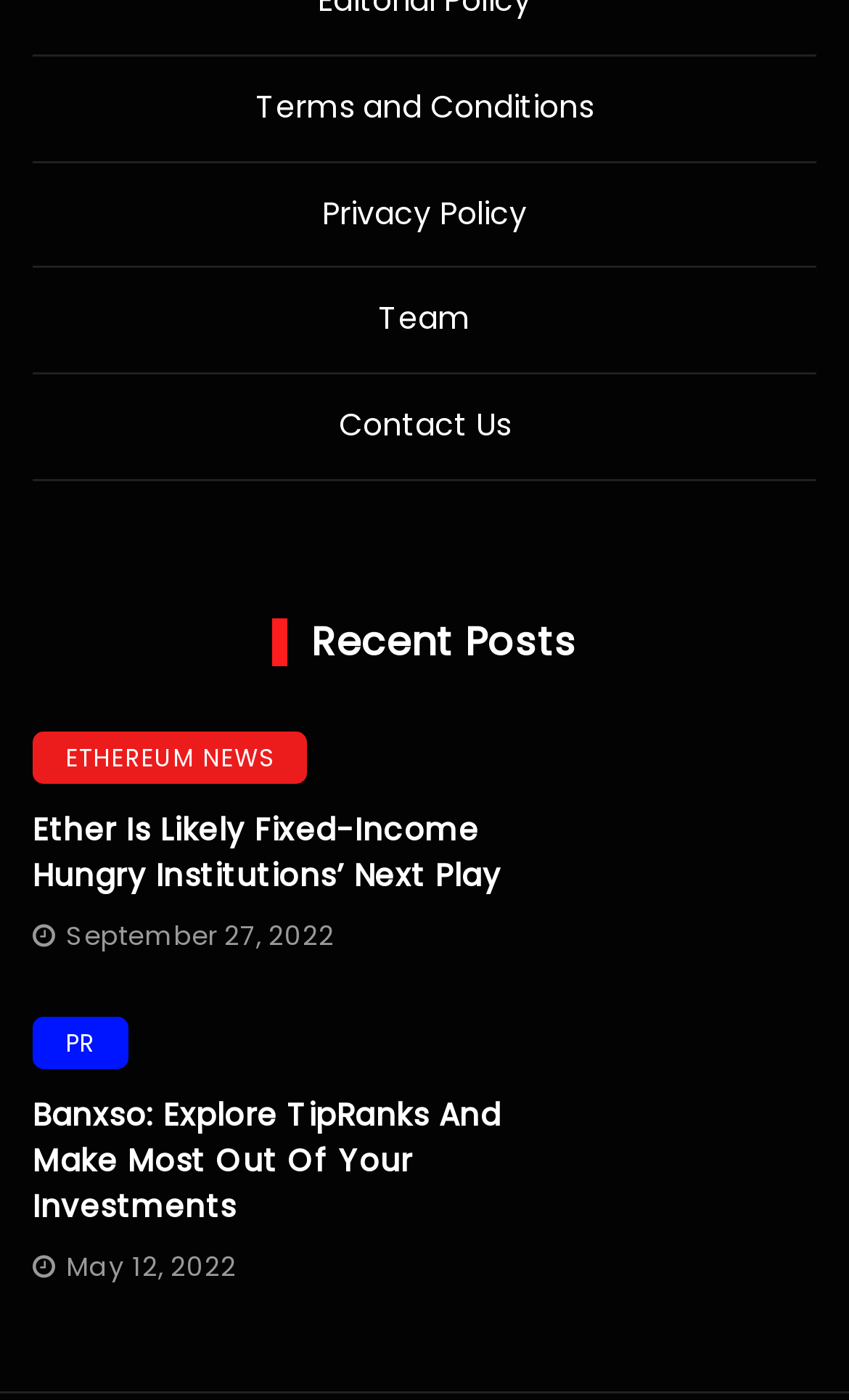Give a short answer using one word or phrase for the question:
What is the category of the article 'Ether Is Likely Fixed-Income Hungry Institutions' Next Play'?

ETHEREUM NEWS